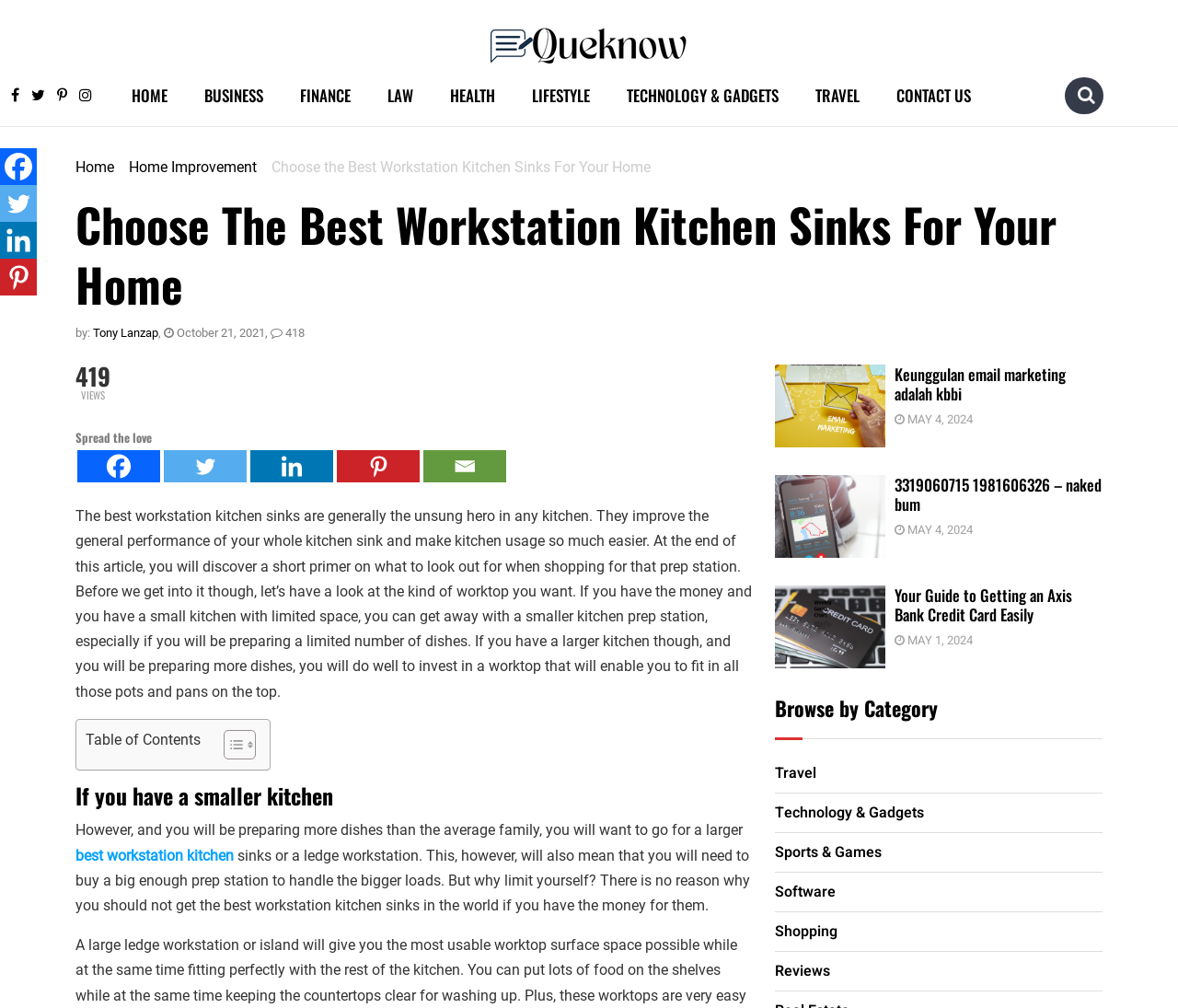Locate the coordinates of the bounding box for the clickable region that fulfills this instruction: "Share on Facebook".

[0.066, 0.447, 0.136, 0.479]